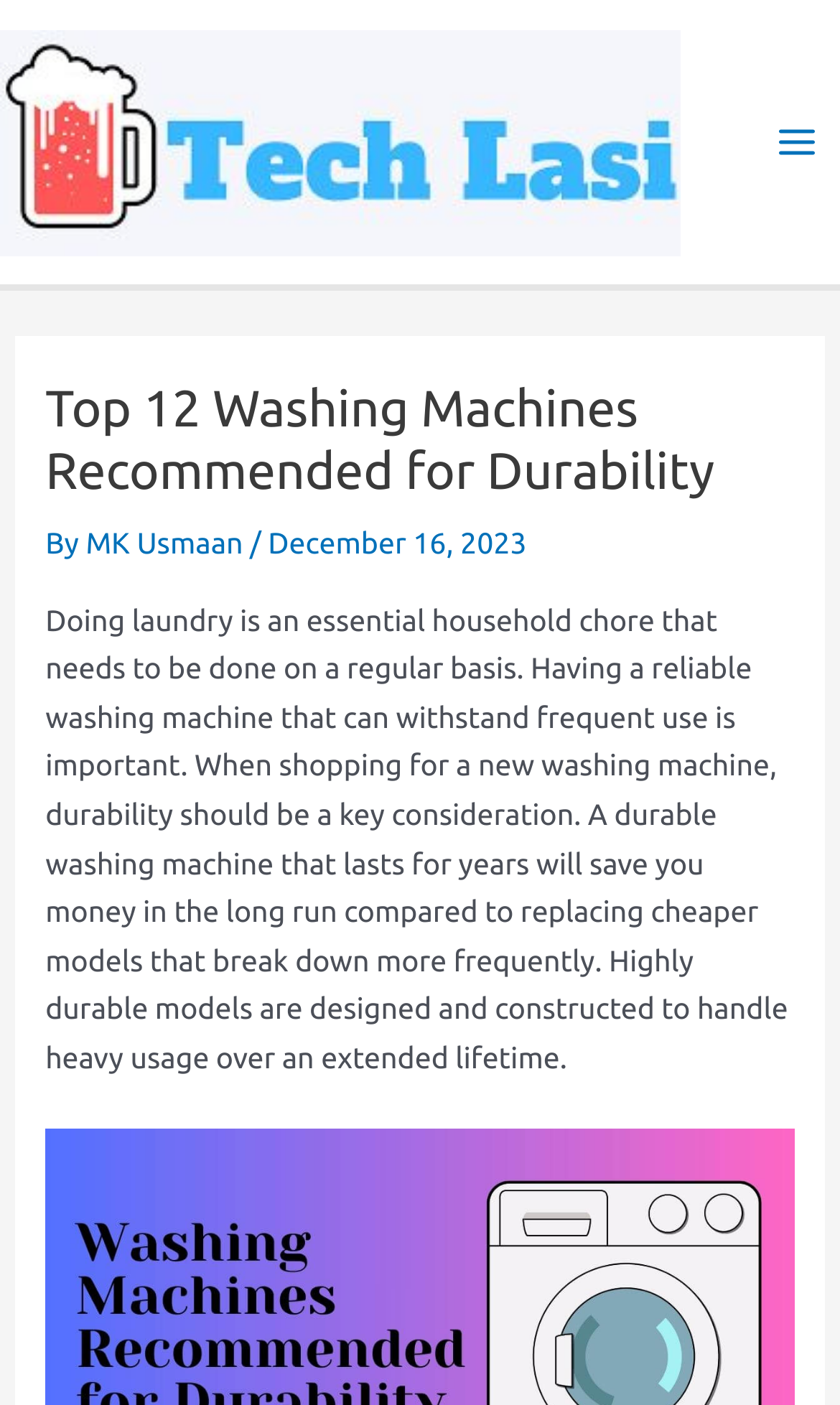Describe all the significant parts and information present on the webpage.

The webpage is about recommending top washing machines for durability. At the top left corner, there is a logo of "Techlasi" with a link to it. On the top right corner, there is a "Main Menu" button. Below the logo, there is a header section that spans almost the entire width of the page. The header section contains the title "Top 12 Washing Machines Recommended for Durability" in a large font, followed by the author's name "MK Usmaan" and the date "December 16, 2023". 

Below the header section, there is a paragraph of text that explains the importance of having a reliable washing machine that can withstand frequent use. The text highlights the benefits of a durable washing machine, including saving money in the long run. This paragraph takes up most of the page's content area.